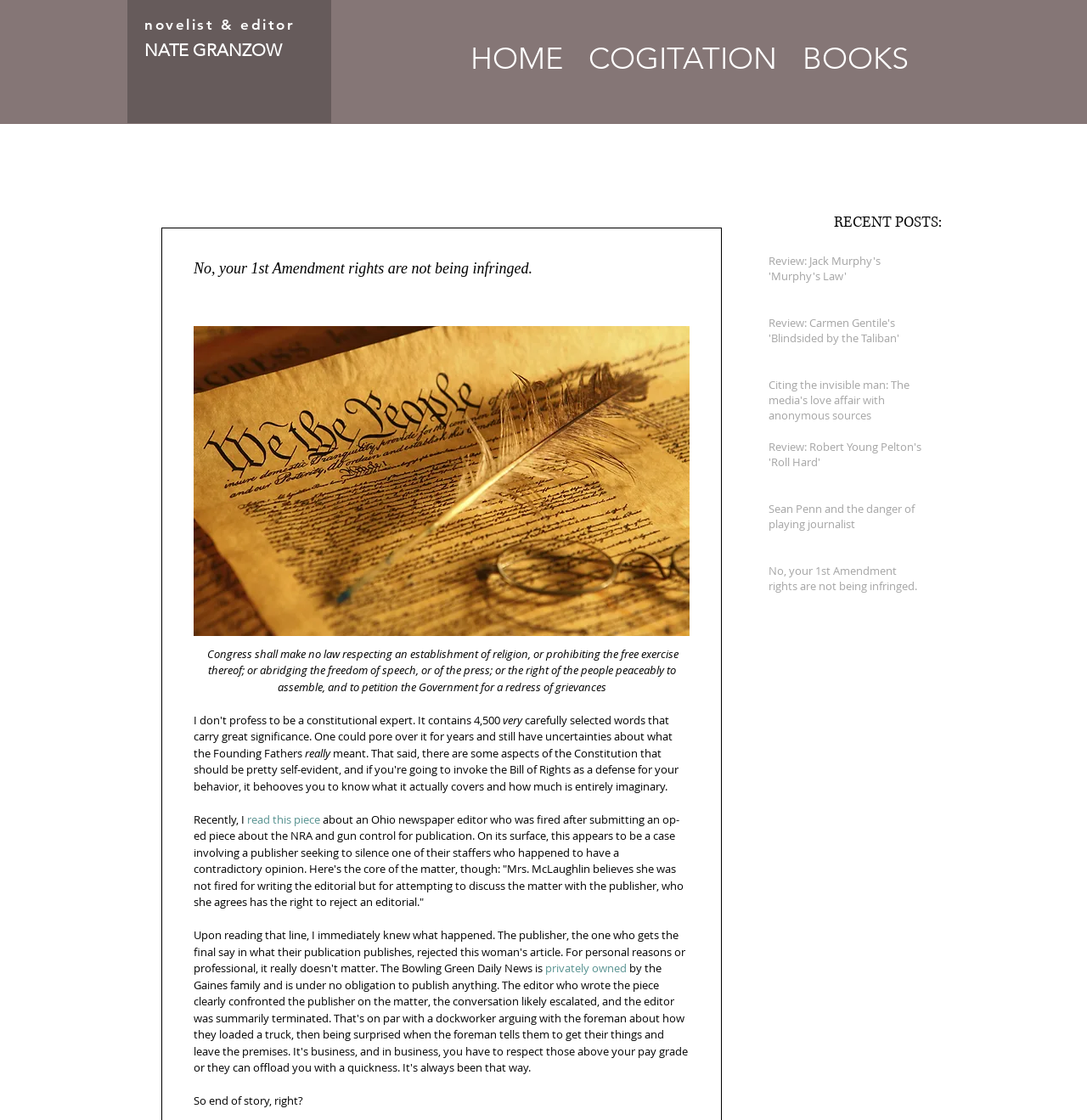Determine the bounding box coordinates of the section I need to click to execute the following instruction: "Log in to your account". Provide the coordinates as four float numbers between 0 and 1, i.e., [left, top, right, bottom].

None